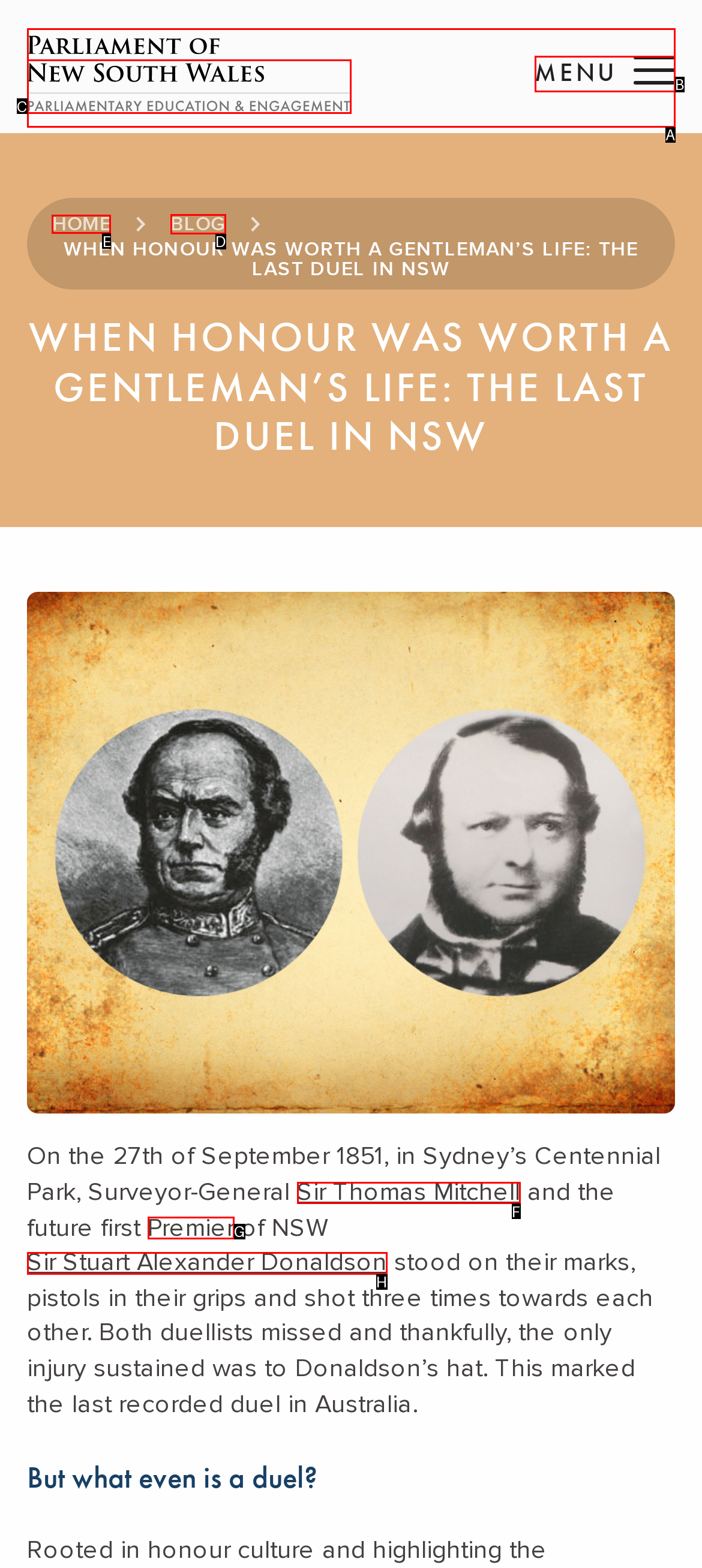Determine which element should be clicked for this task: Go to the home page
Answer with the letter of the selected option.

E